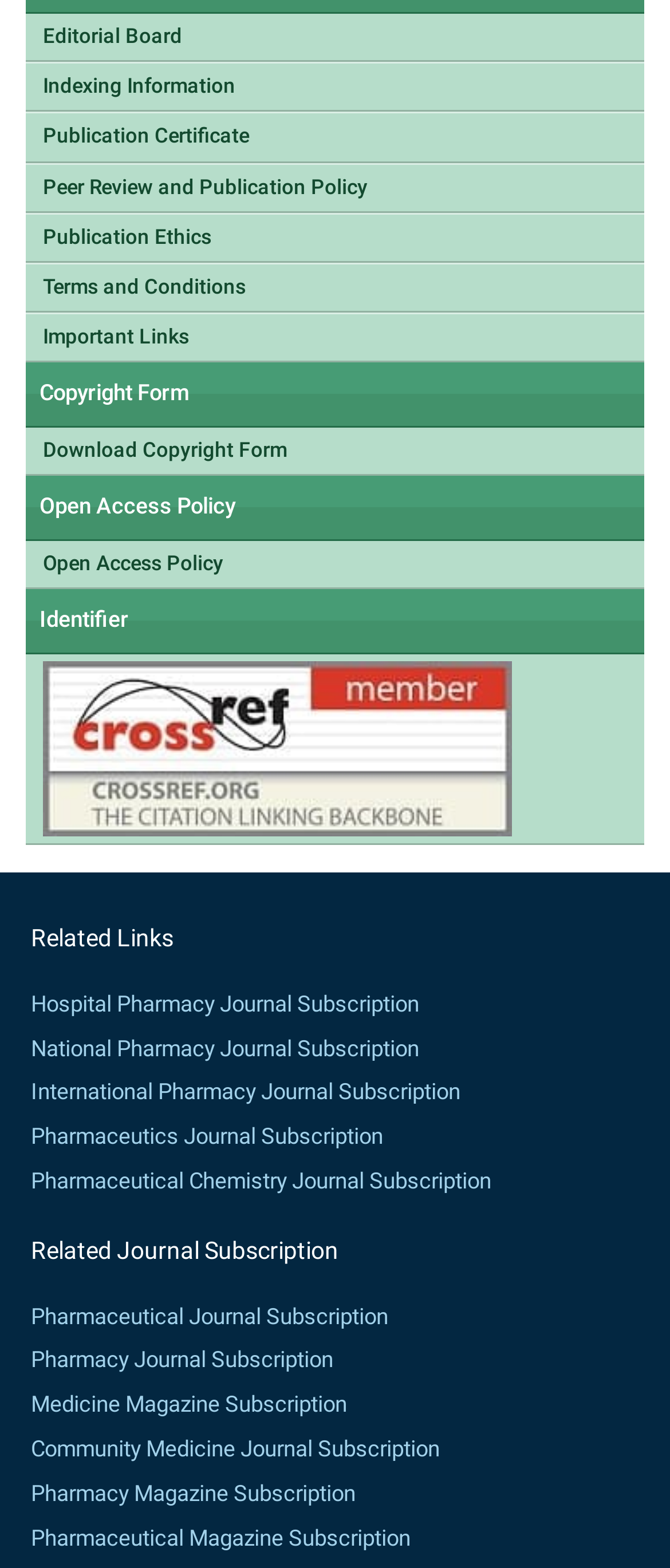Find the bounding box coordinates of the clickable area required to complete the following action: "View Editorial Board".

[0.038, 0.009, 0.962, 0.039]